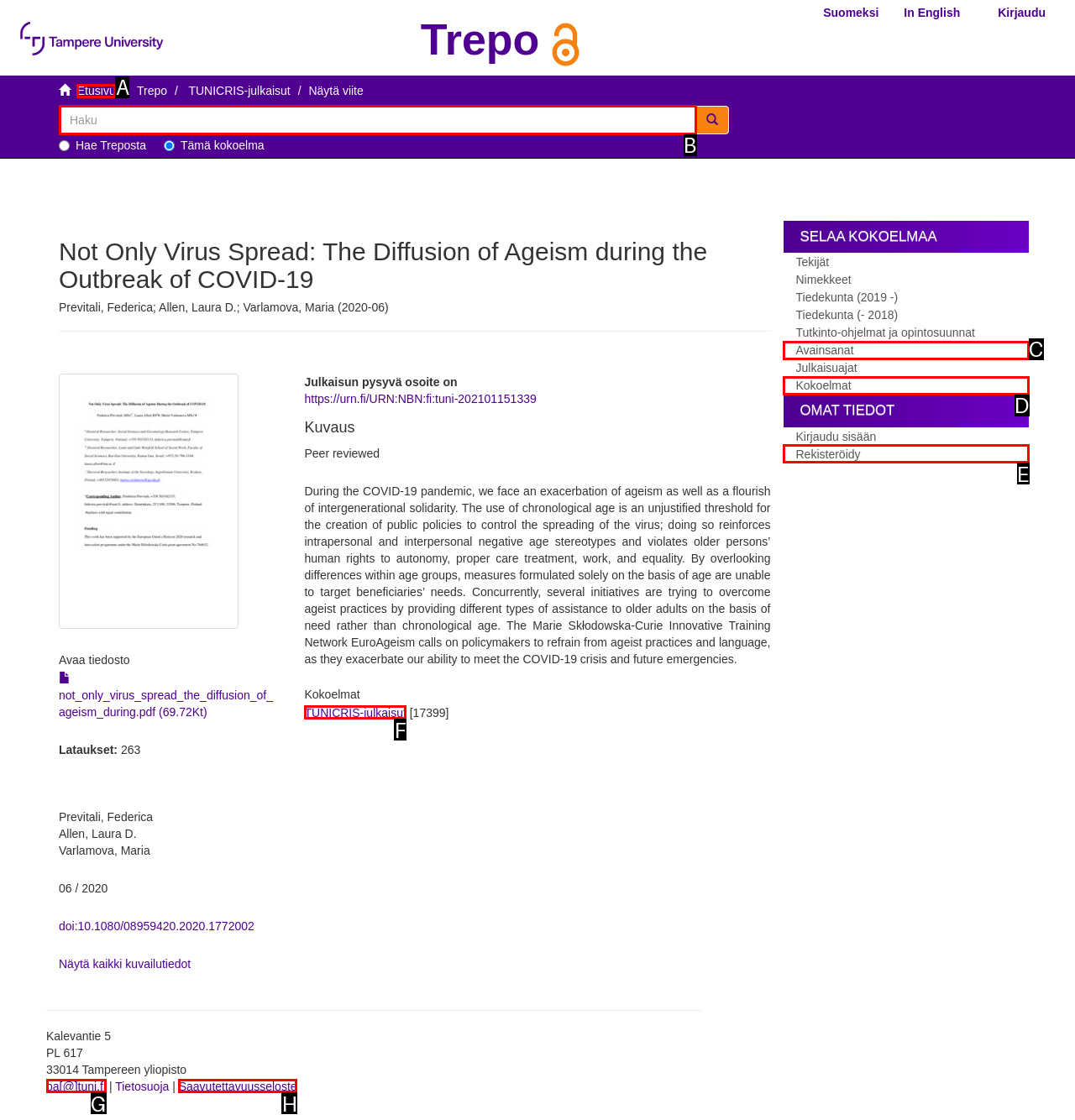To perform the task "click on the 'HOME' link", which UI element's letter should you select? Provide the letter directly.

None